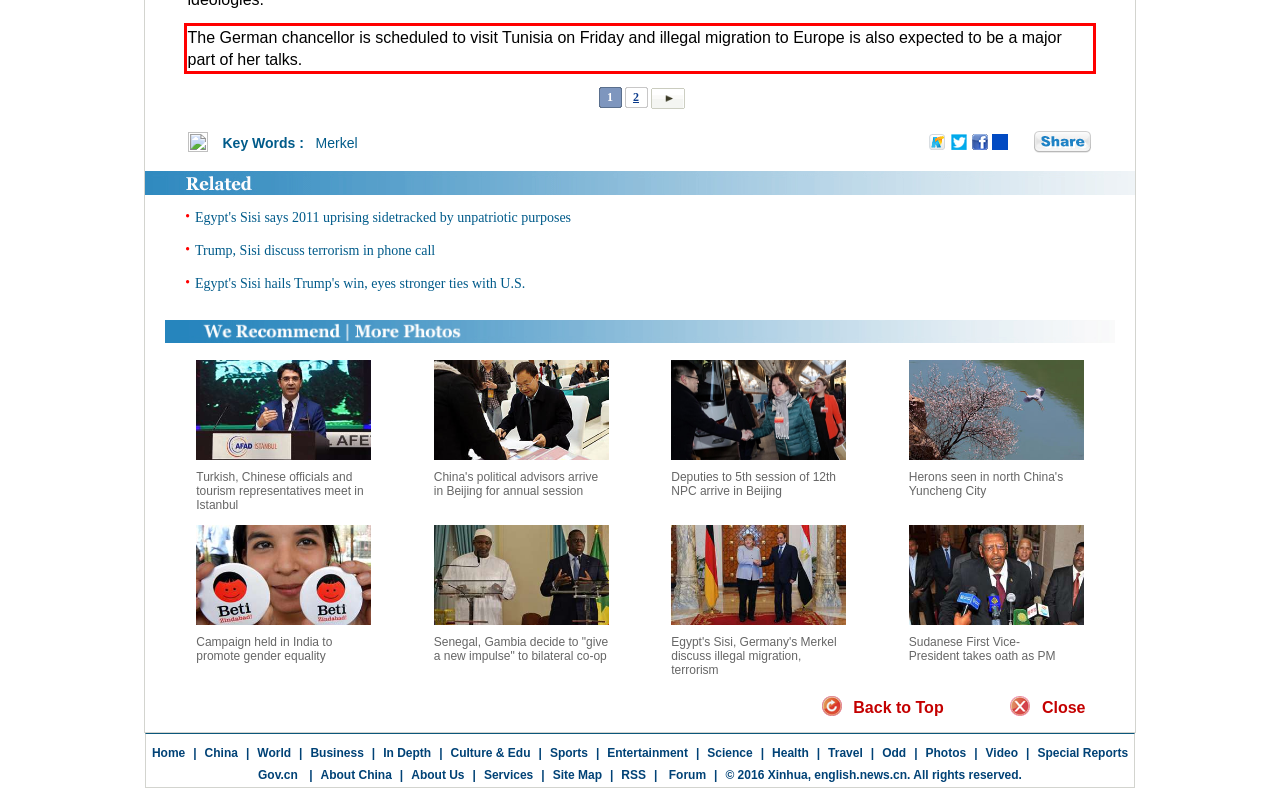You have a screenshot of a webpage where a UI element is enclosed in a red rectangle. Perform OCR to capture the text inside this red rectangle.

The German chancellor is scheduled to visit Tunisia on Friday and illegal migration to Europe is also expected to be a major part of her talks.